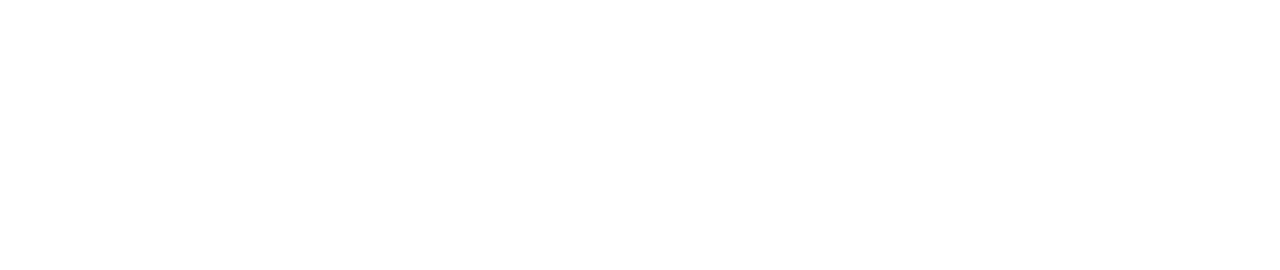Refer to the screenshot and give an in-depth answer to this question: What is the background of the logo?

The caption explicitly states that the logo is centered on a plain background, which means the background is simple and lacks any complex design elements or patterns.